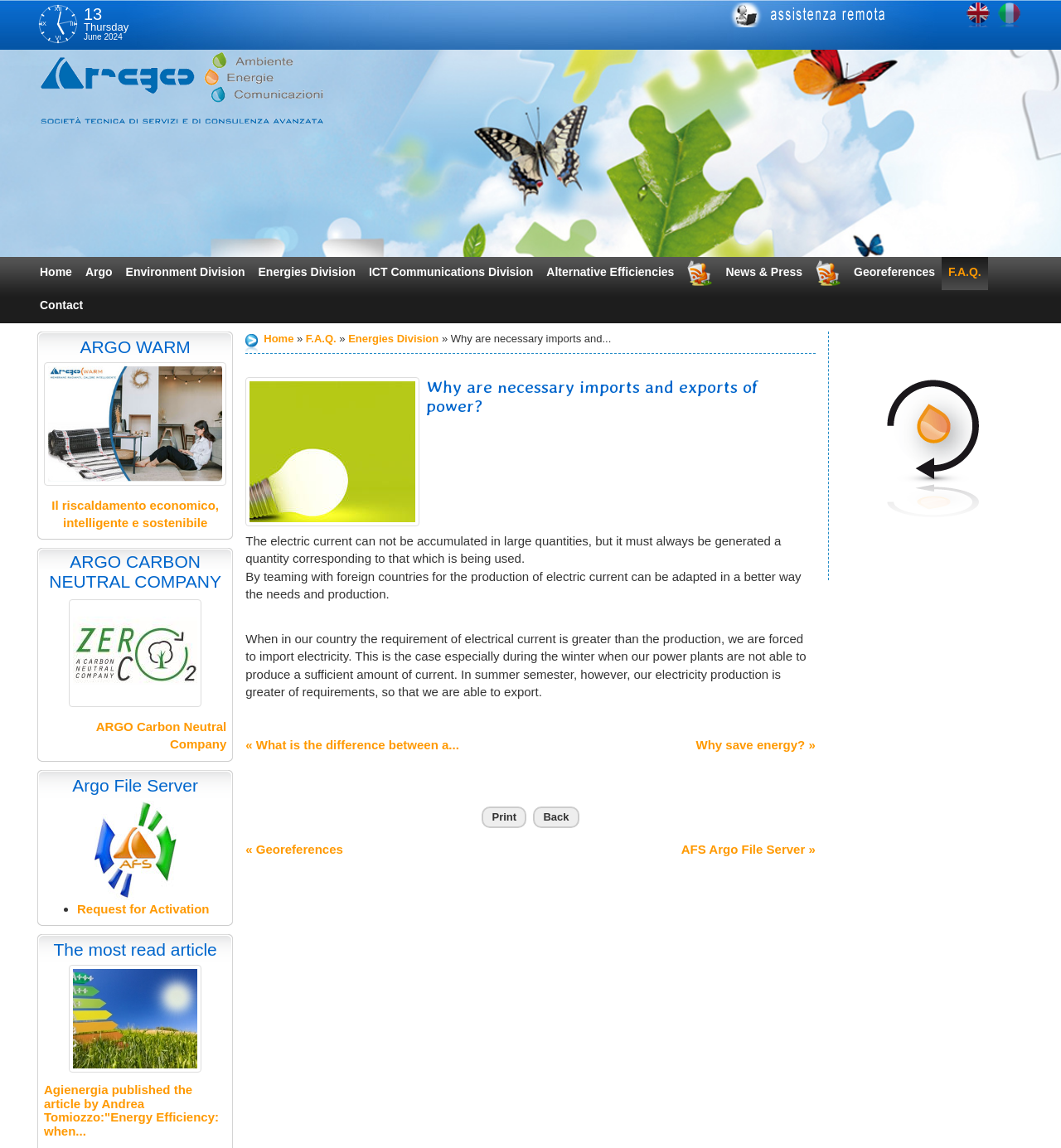What is the name of the company?
Provide a detailed and well-explained answer to the question.

The company name can be found in the top-left corner of the webpage, where it is written in bold font as 'AR.GO. SRL'.